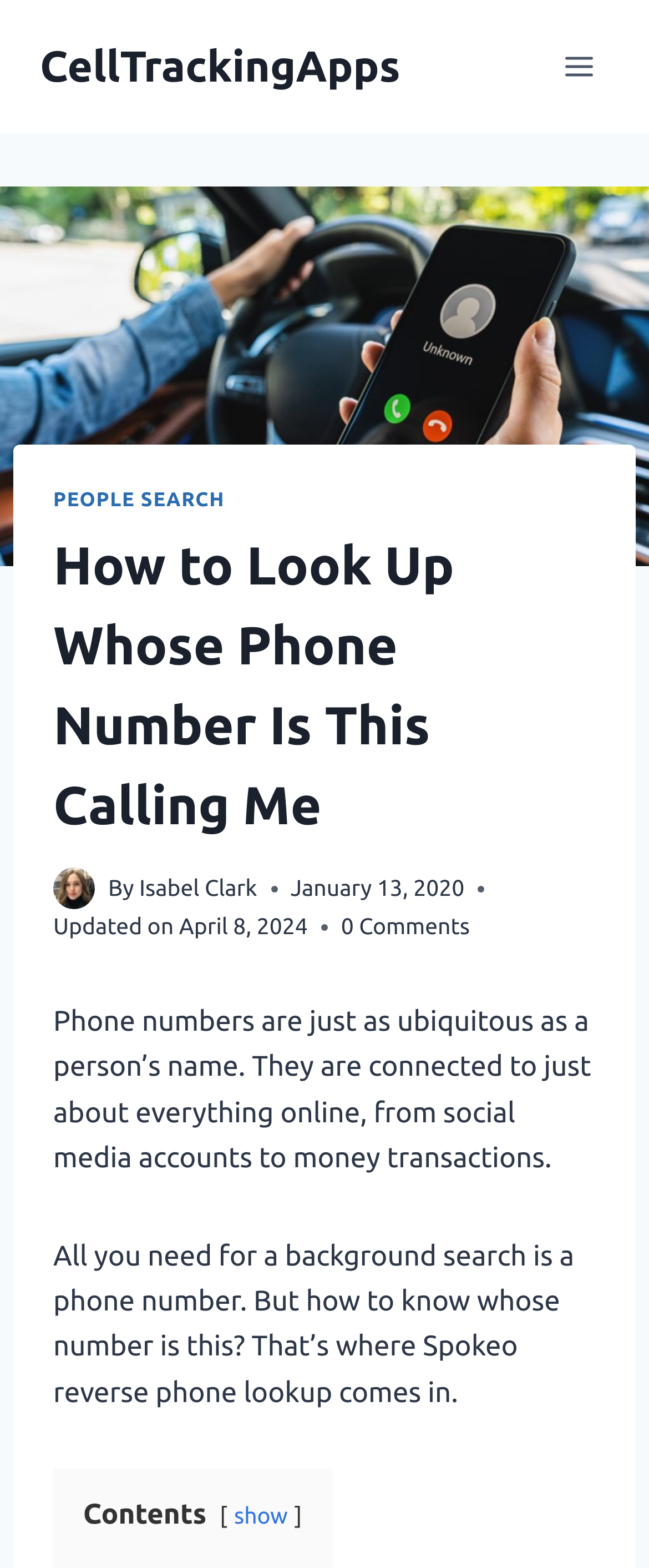Using the webpage screenshot, locate the HTML element that fits the following description and provide its bounding box: "show".

[0.361, 0.958, 0.443, 0.975]